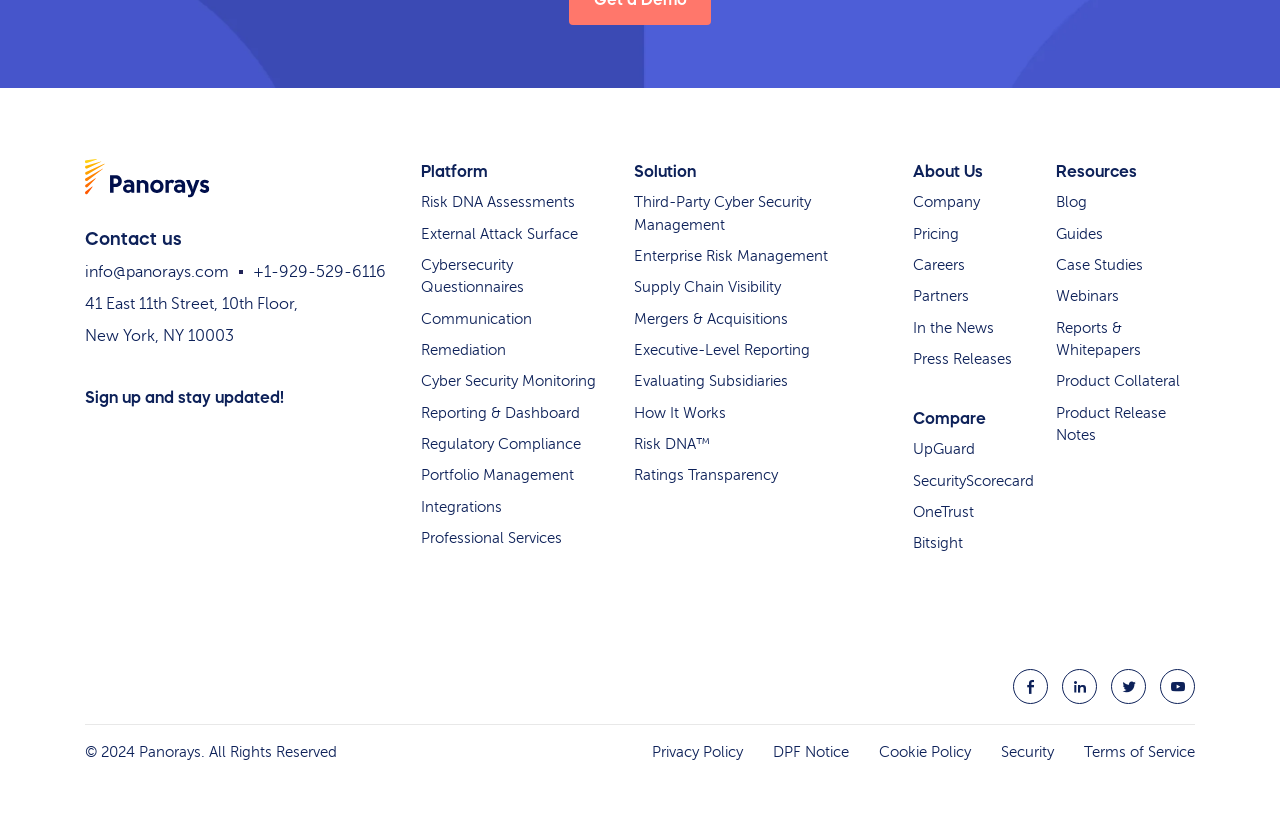What is the name of the company?
Using the image, elaborate on the answer with as much detail as possible.

I found the company's name by looking at the logo at the top of the page, which says 'Panorays'.